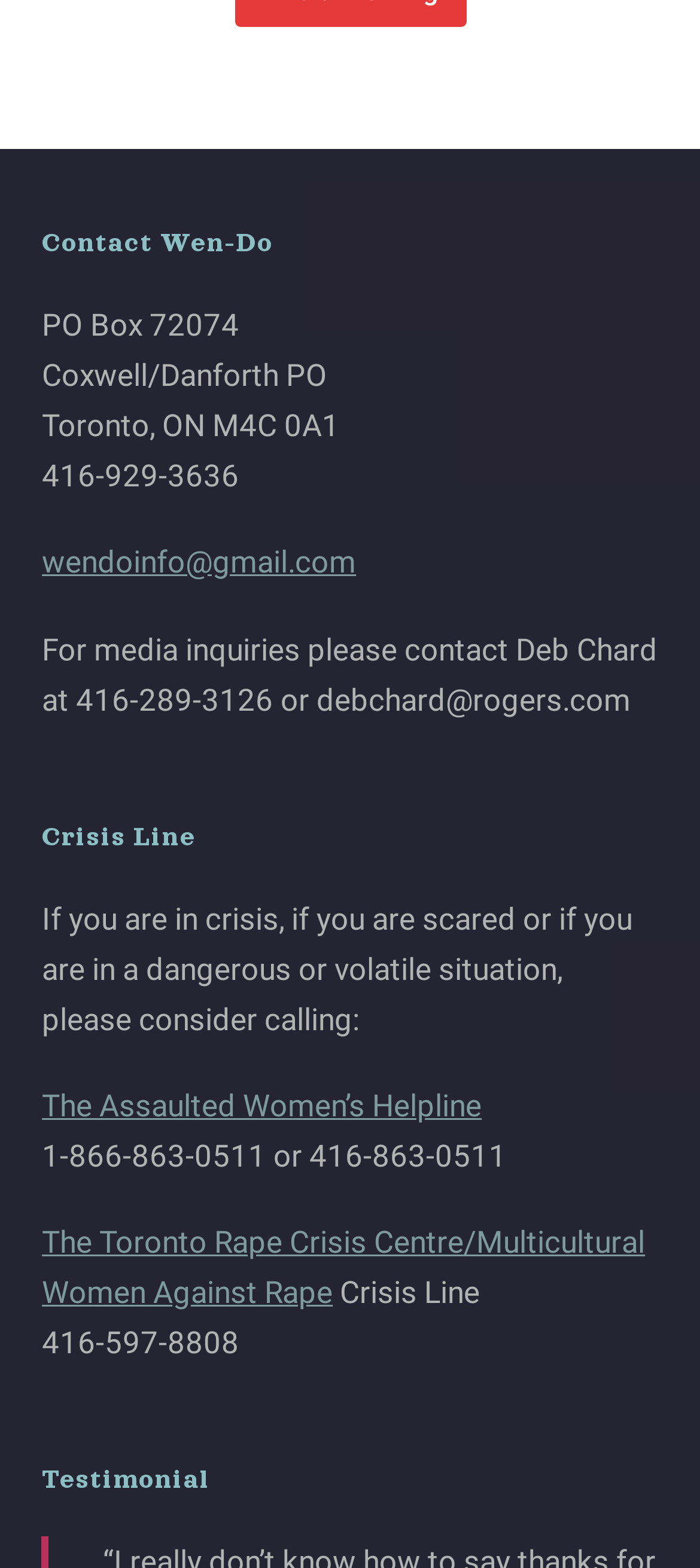Respond to the following query with just one word or a short phrase: 
What is the heading above the testimonial section?

Testimonial